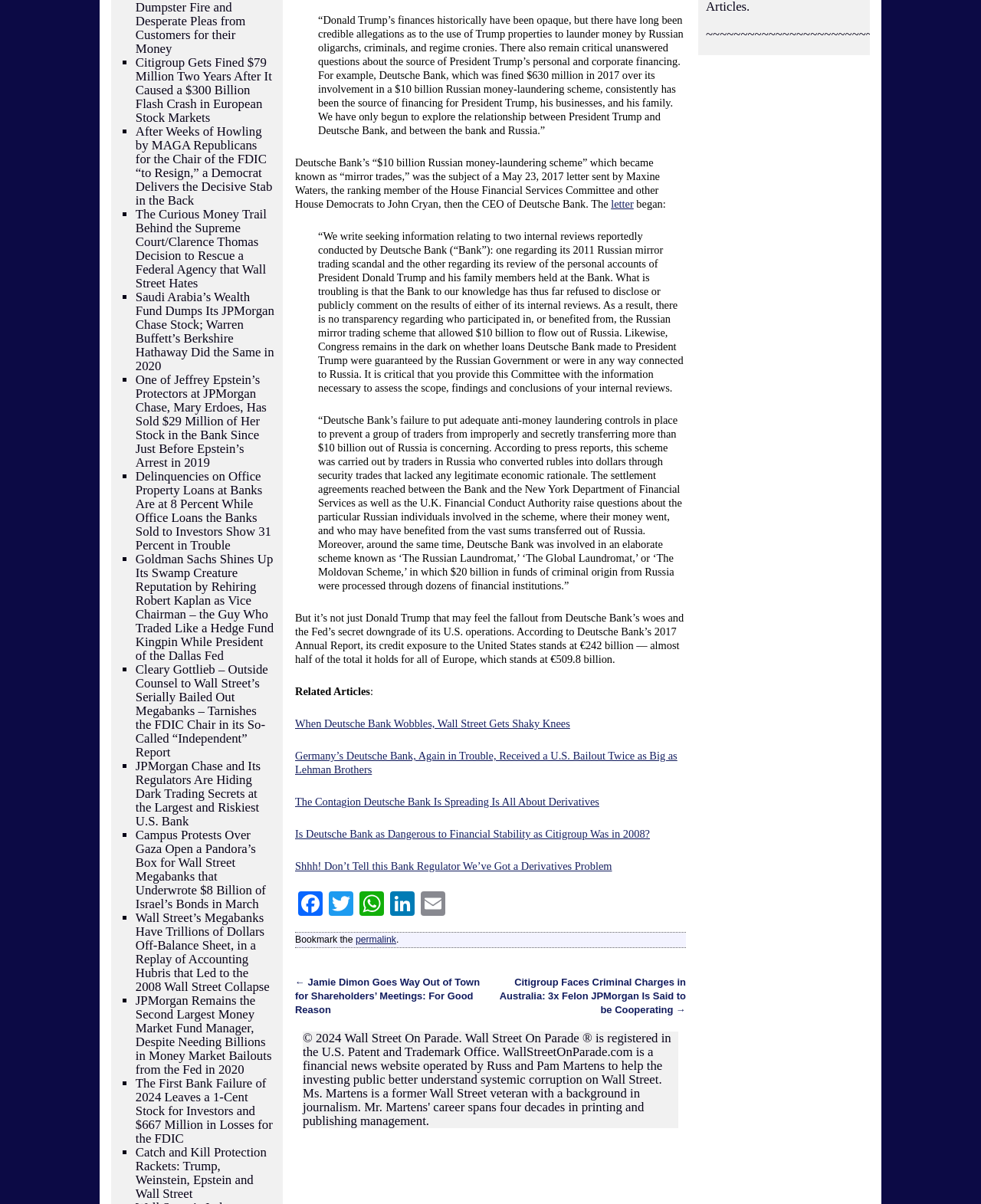What is Deutsche Bank's credit exposure to the United States?
Look at the webpage screenshot and answer the question with a detailed explanation.

According to Deutsche Bank's 2017 Annual Report, its credit exposure to the United States stands at €242 billion, which is almost half of the total it holds for all of Europe, which stands at €509.8 billion.